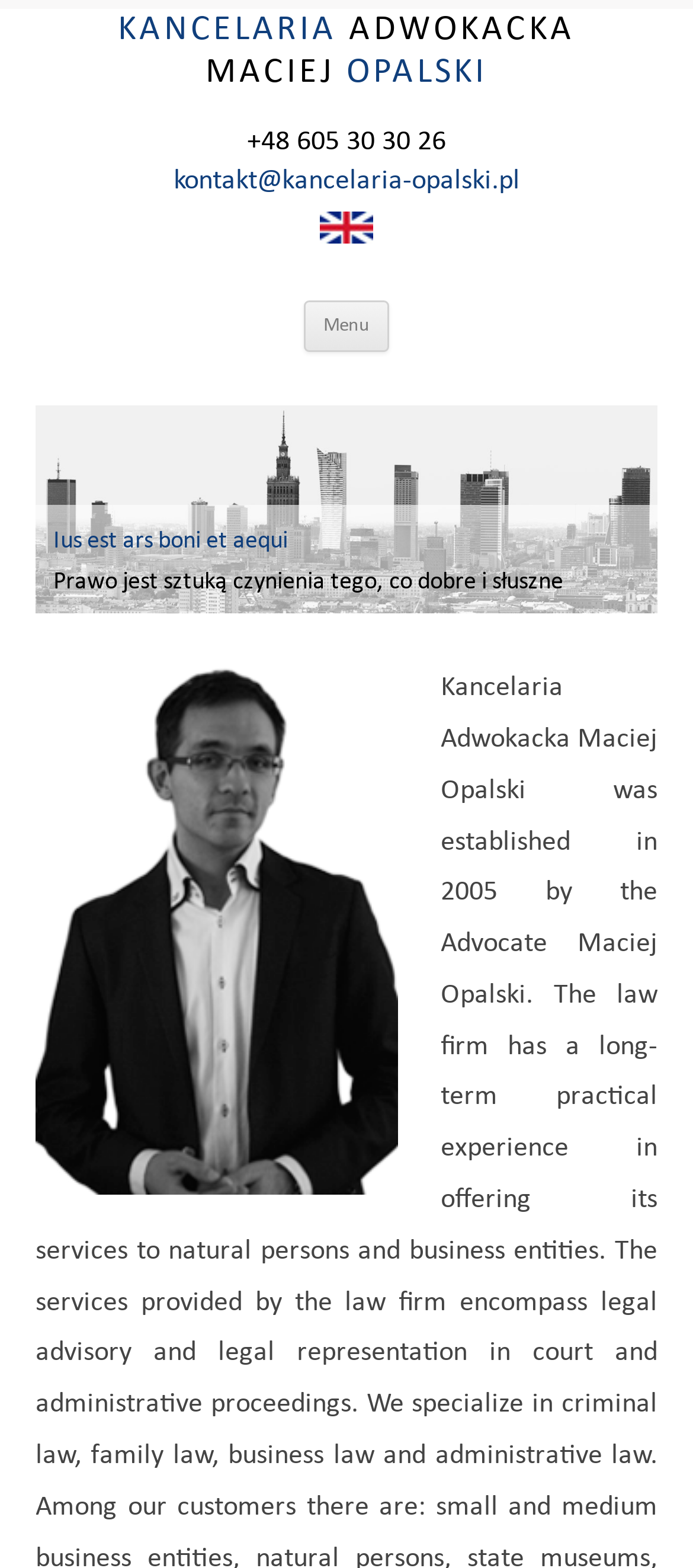What is the name of the person in the image?
Look at the image and respond to the question as thoroughly as possible.

I found the name of the person in the image by looking at the image description 'Marcin Opalski', which is likely the name of the person depicted in the image.